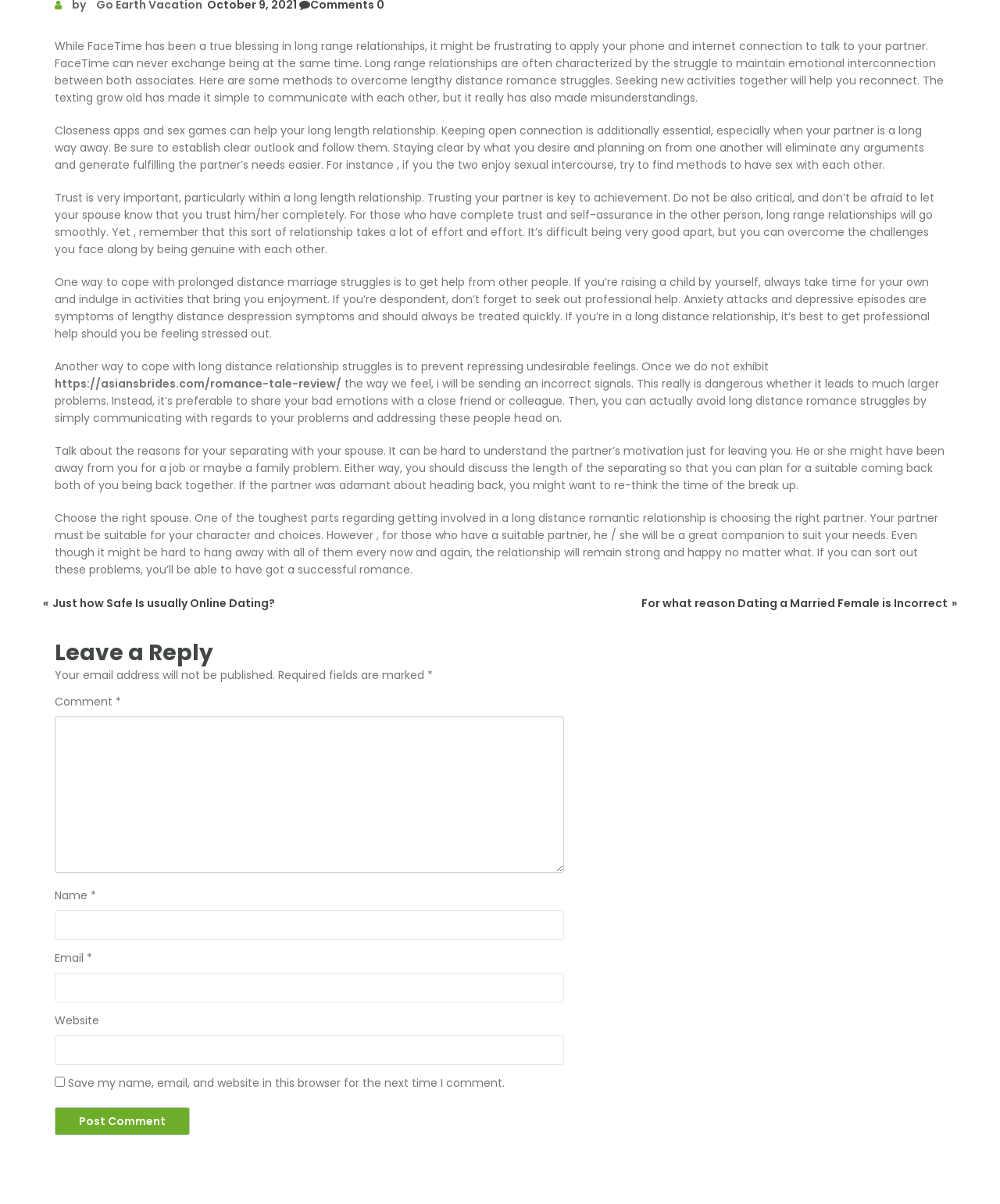Identify the bounding box of the UI element that matches this description: "name="submit" value="Post Comment"".

[0.055, 0.919, 0.19, 0.943]